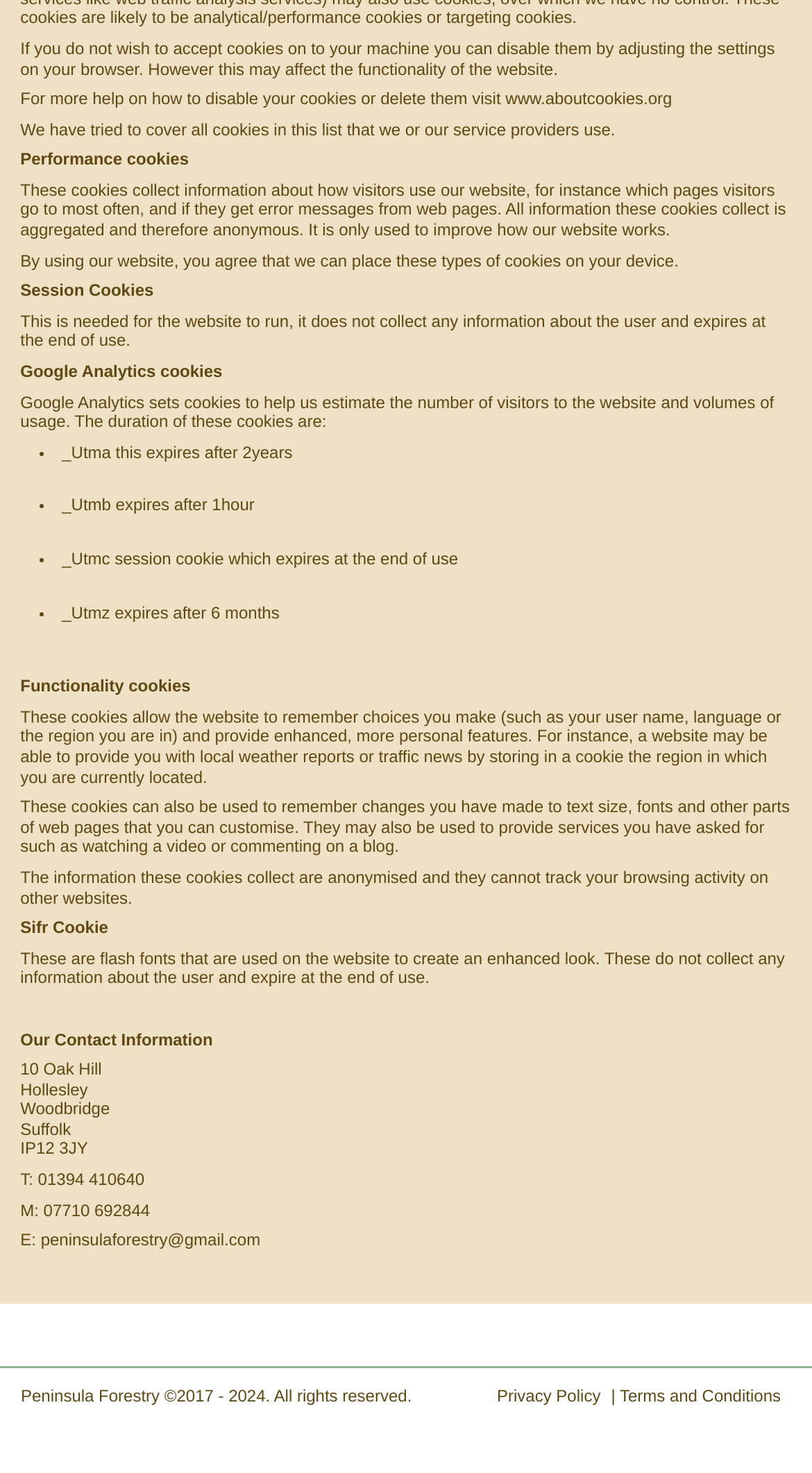From the screenshot, find the bounding box of the UI element matching this description: "Privacy Policy". Supply the bounding box coordinates in the form [left, top, right, bottom], each a float between 0 and 1.

[0.612, 0.941, 0.74, 0.954]